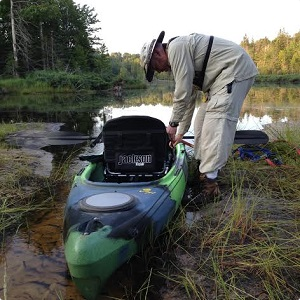What surrounds the kayak near the shoreline?
Based on the image content, provide your answer in one word or a short phrase.

Lush grass